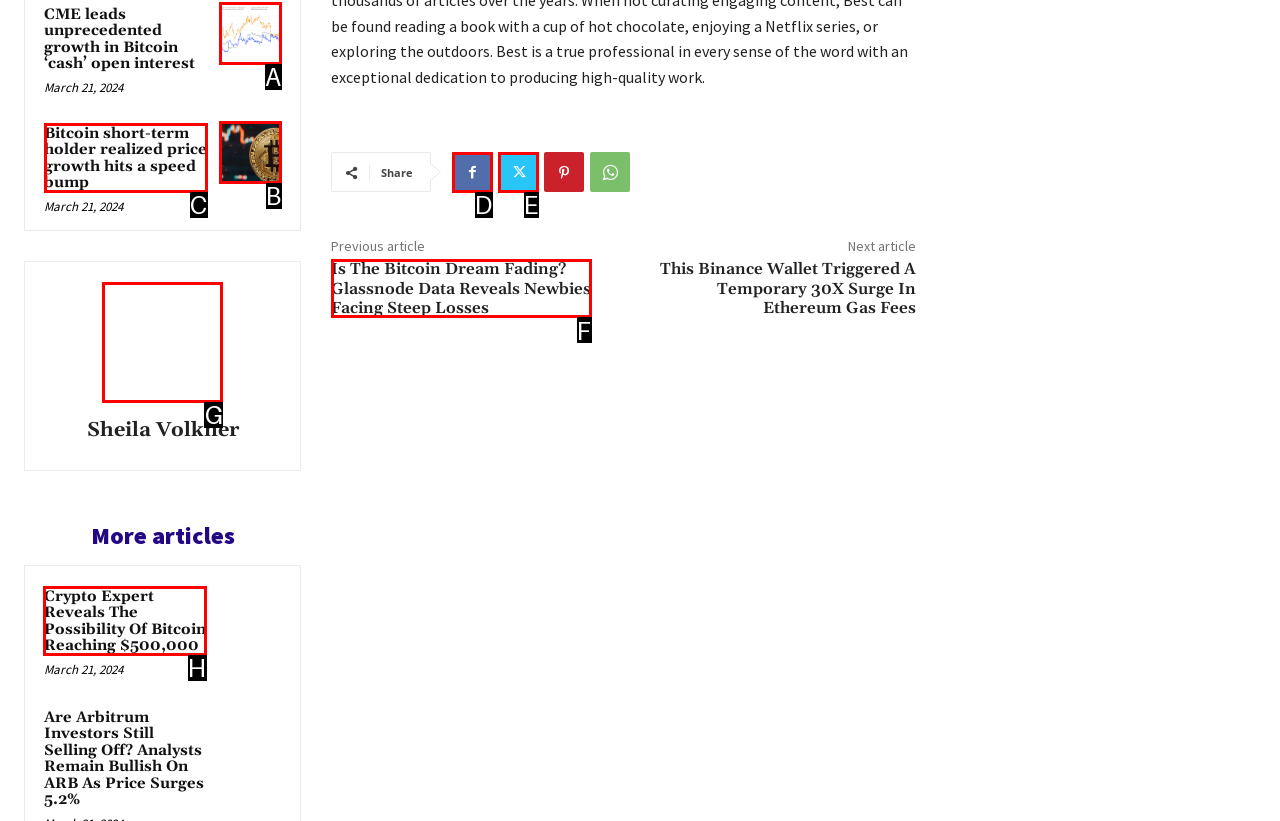Identify the letter of the UI element needed to carry out the task: Read the article about Crypto Expert Reveals The Possibility Of Bitcoin Reaching $500,000
Reply with the letter of the chosen option.

H